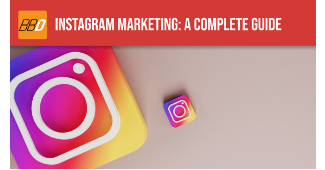Give a concise answer using one word or a phrase to the following question:
What is the background color of the Instagram logo?

Soft, neutral